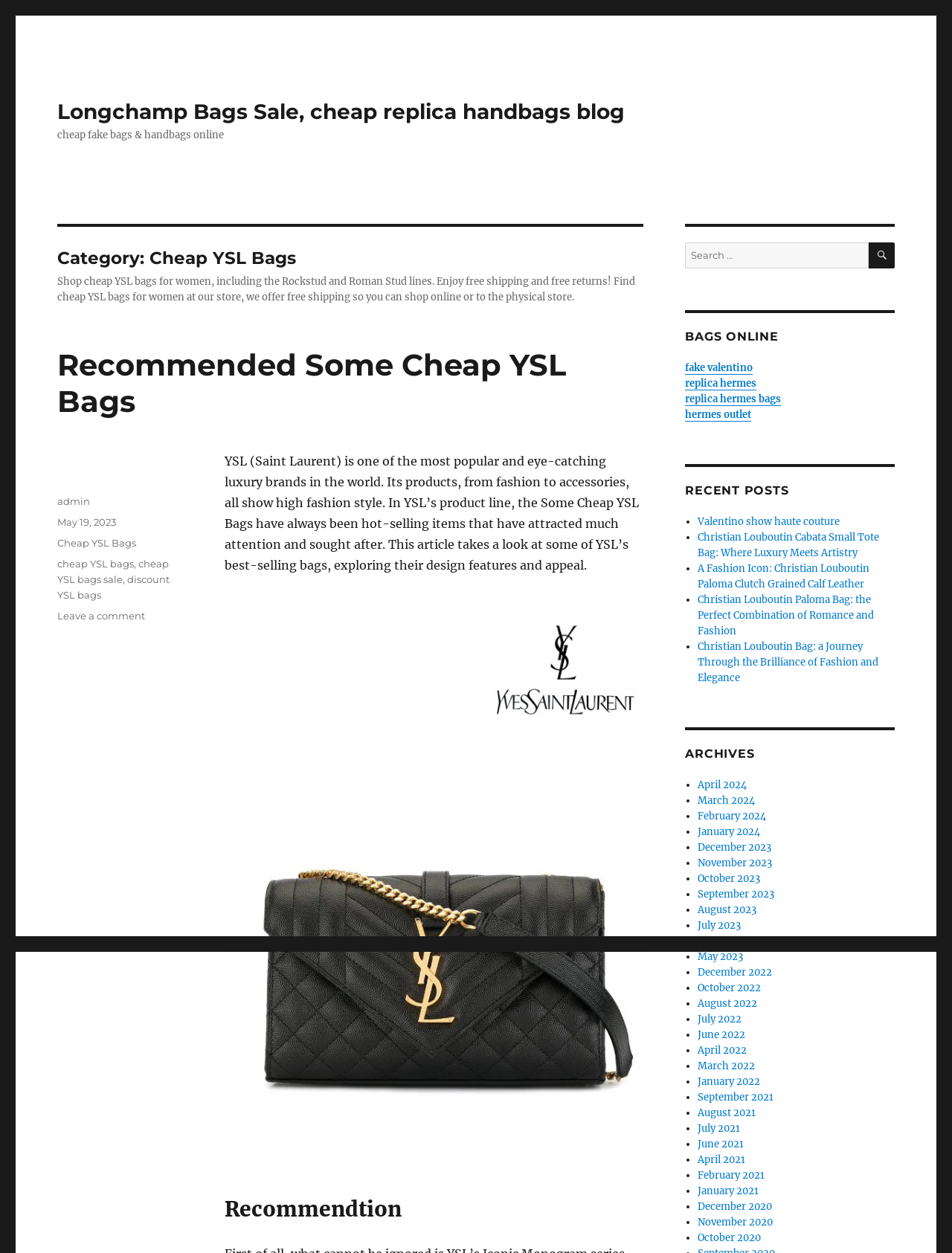Answer the question with a single word or phrase: 
What is the title of the recommended blog post?

Recommended Some Cheap YSL Bags